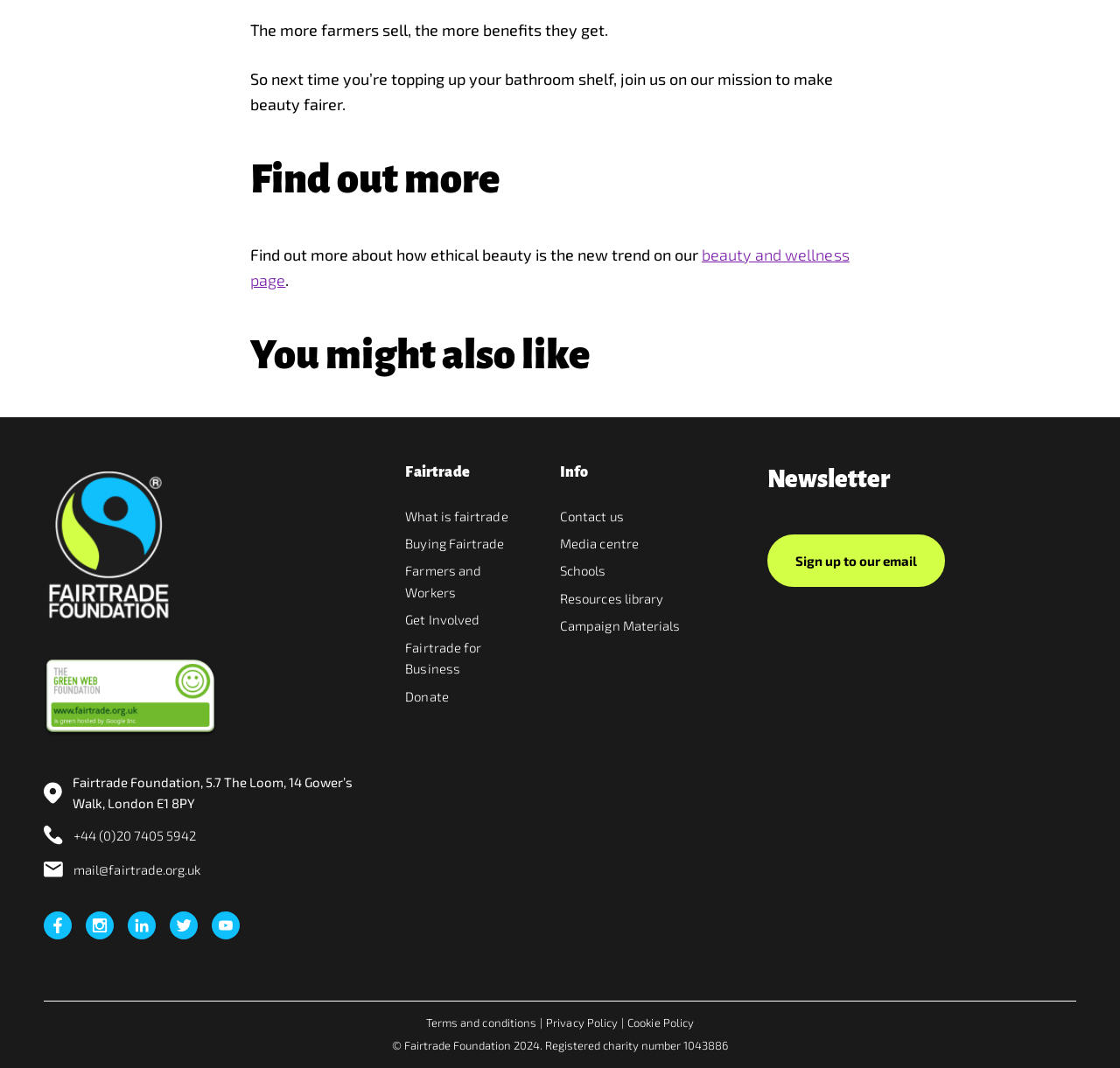Please find the bounding box coordinates for the clickable element needed to perform this instruction: "Learn about Fairtrade".

[0.039, 0.432, 0.315, 0.59]